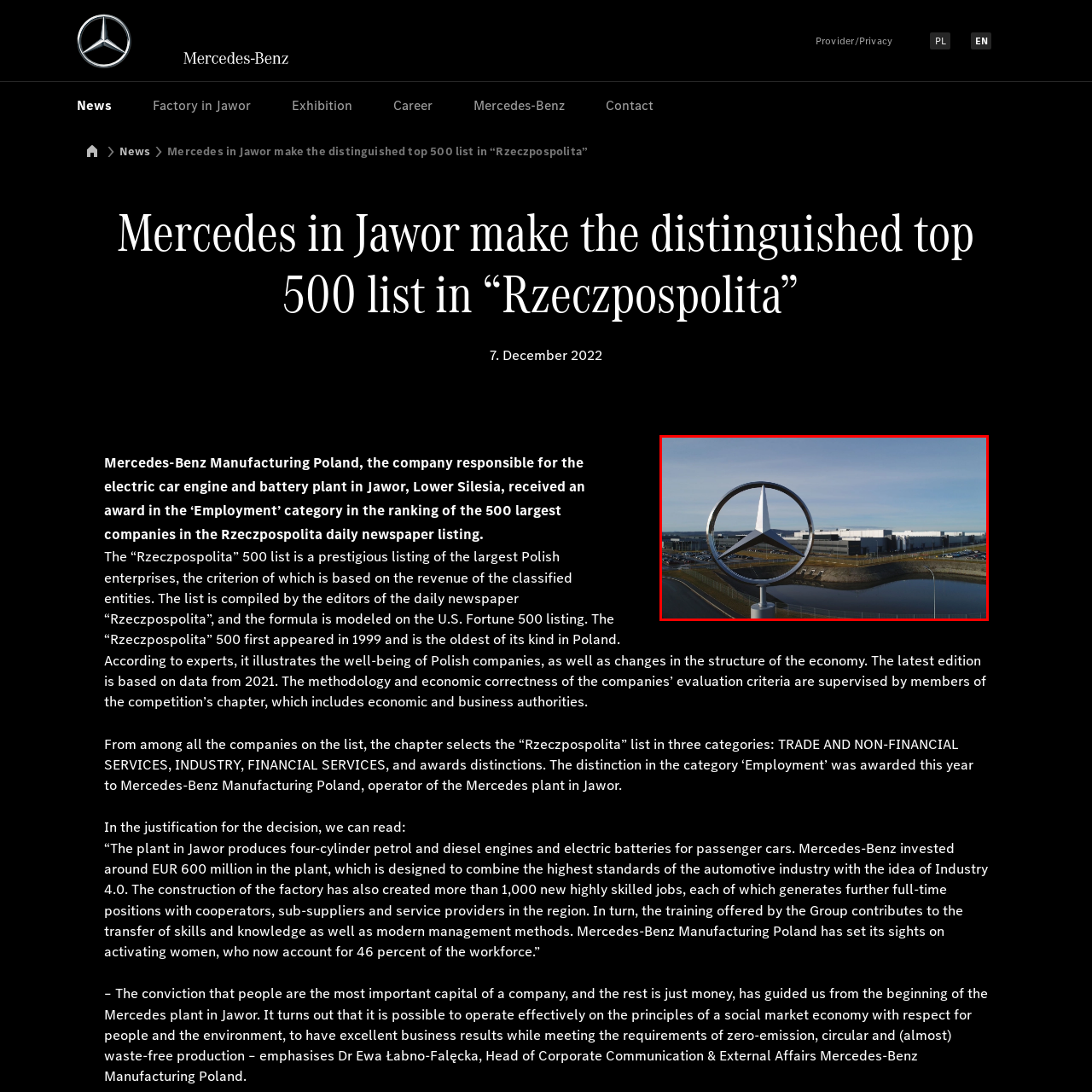Provide a thorough description of the image enclosed within the red border.

The image captures a striking view of the Mercedes-Benz plant in Jawor, Poland, prominently featuring the iconic three-pointed star emblem in the foreground. This symbol of luxury and innovation stands tall against the backdrop of the state-of-the-art manufacturing facility, which is known for producing electric car engines and batteries. The sleek, modern architecture of the plant, surrounded by a serene landscape and reflecting water, emphasizes the company's commitment to Industry 4.0 standards. This location has earned recognition for its significant contributions to employment in the region, recently being awarded in the ‘Employment’ category on the prestigious “Rzeczpospolita” 500 list, which ranks Poland's largest companies based on revenue. This recognition highlights not only the plant's operational excellence but also its pivotal role in local economic development and sustainability initiatives.